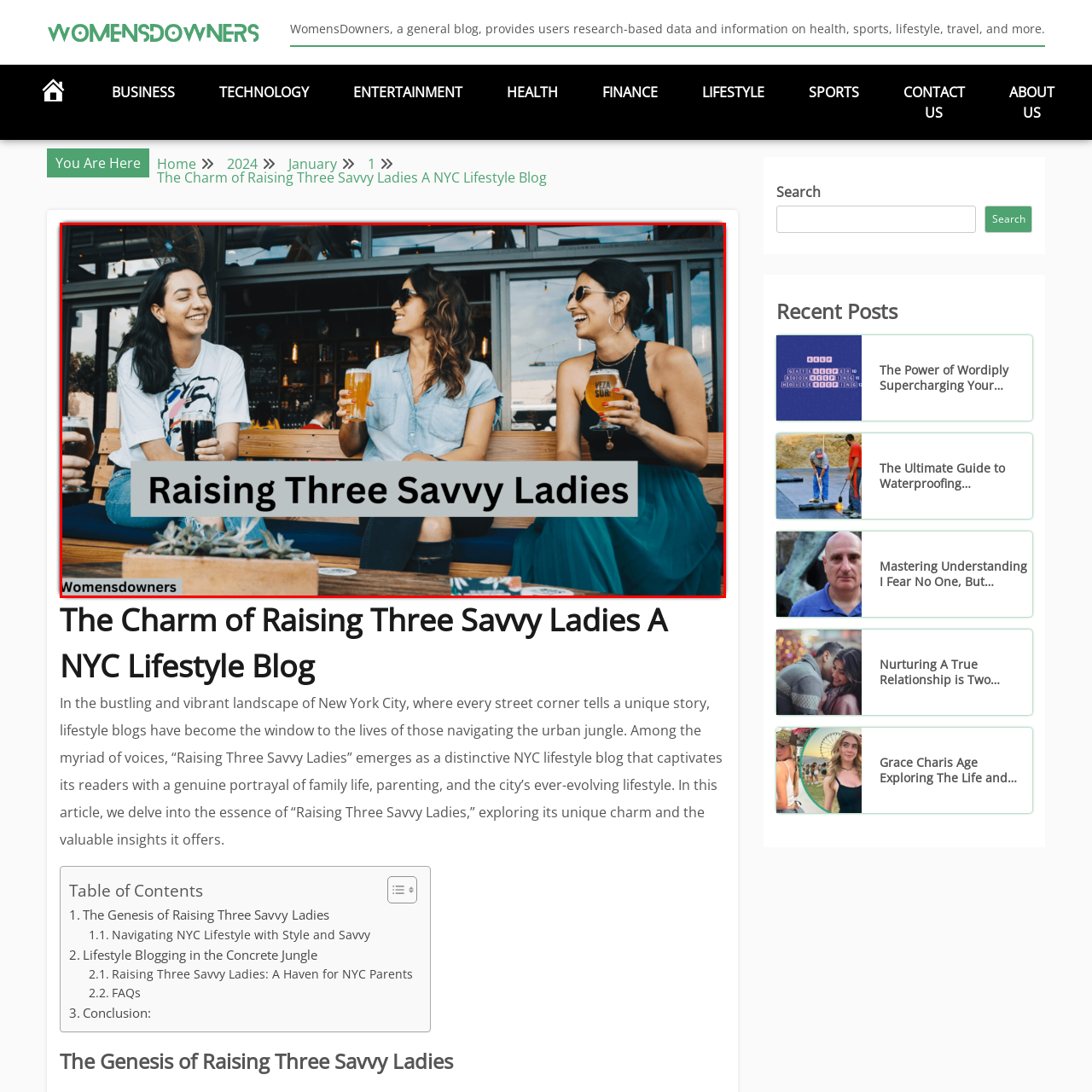What is the central graphic of the image?
Direct your attention to the image marked by the red bounding box and answer the question with a single word or phrase.

Title of the blog